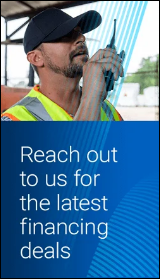Give a one-word or phrase response to the following question: What is the background of the image?

Work environment